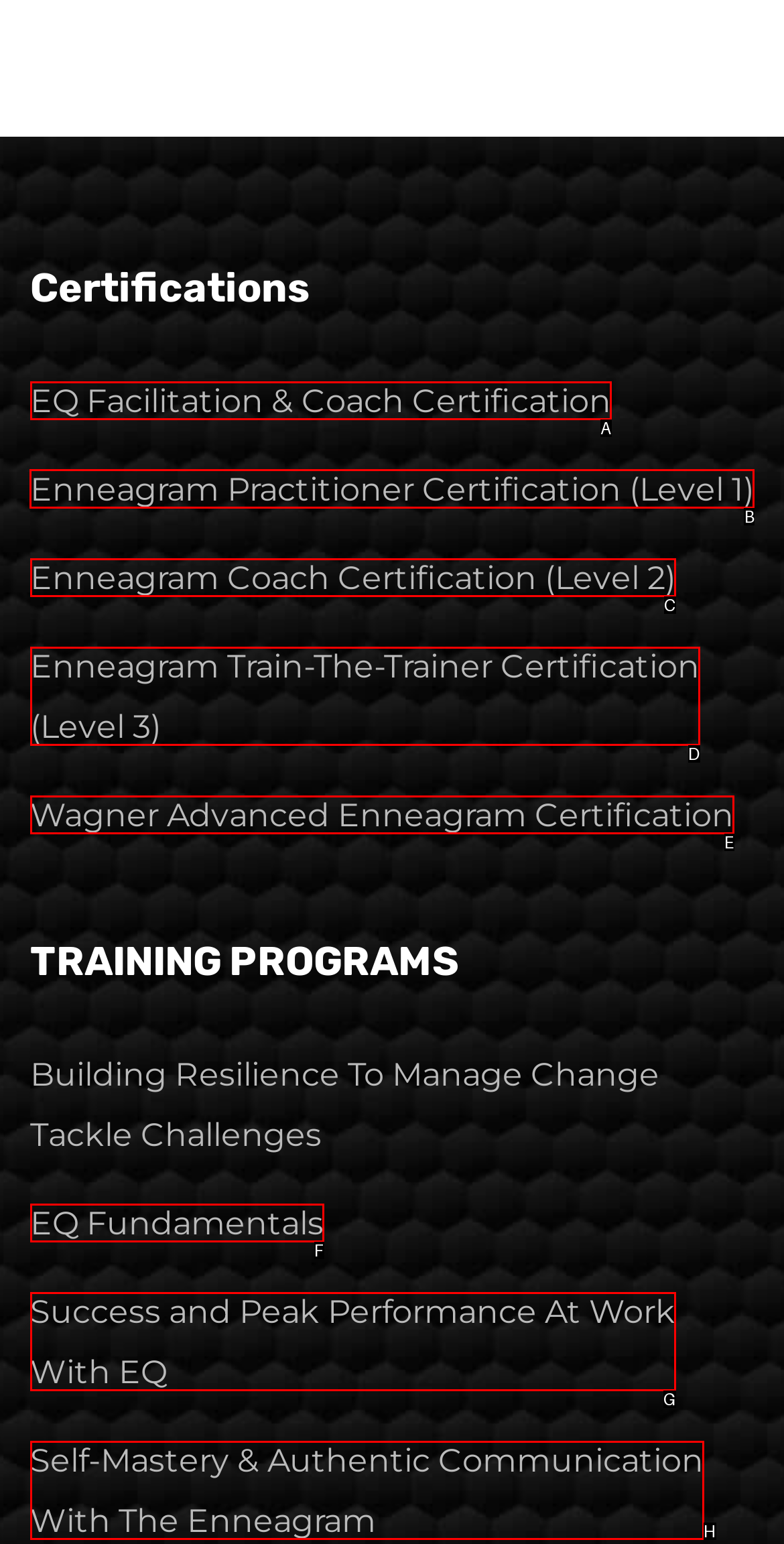Which UI element should be clicked to perform the following task: Explore Enneagram Practitioner Certification? Answer with the corresponding letter from the choices.

B